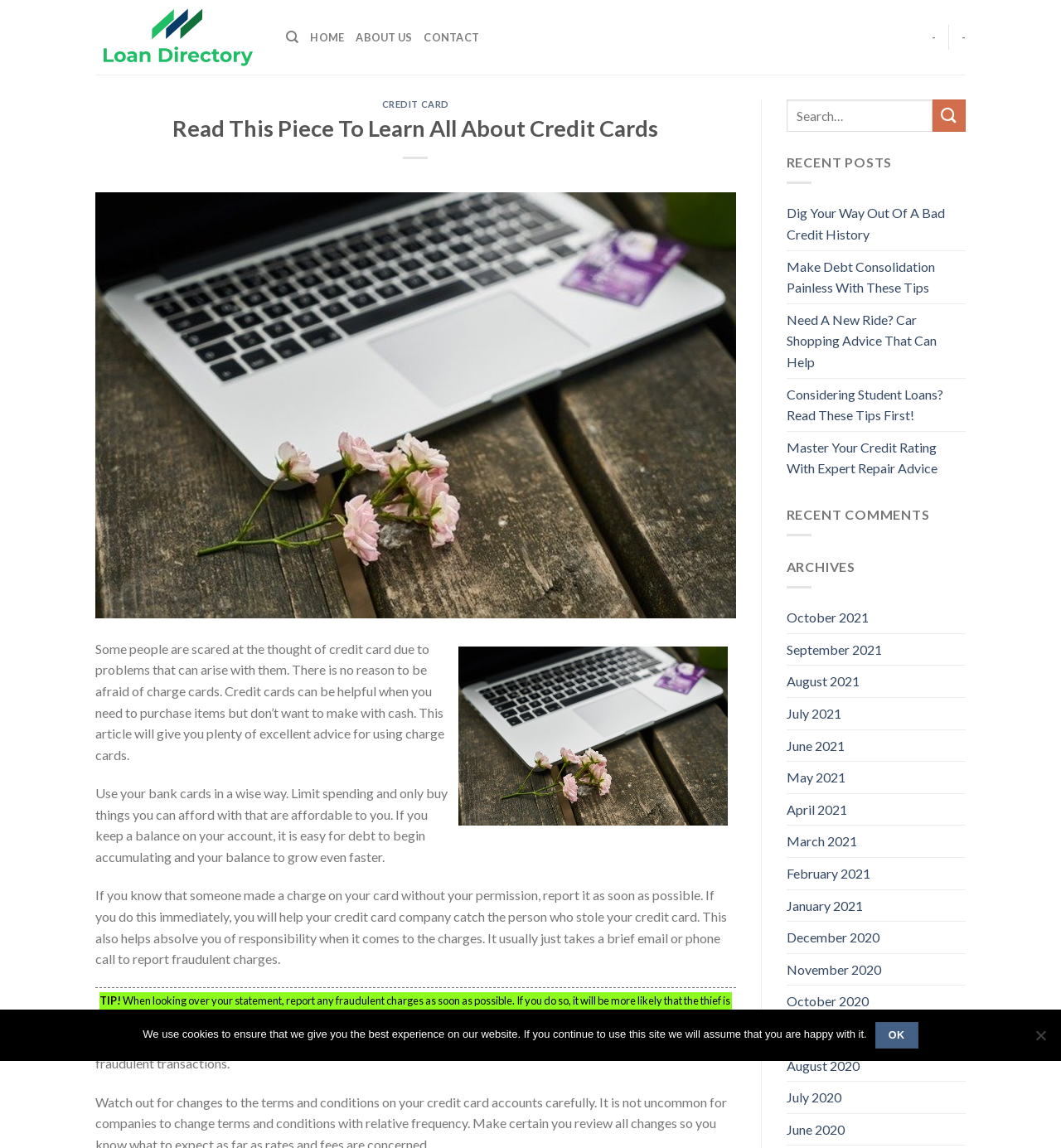Please determine the bounding box coordinates of the element to click on in order to accomplish the following task: "View recent posts". Ensure the coordinates are four float numbers ranging from 0 to 1, i.e., [left, top, right, bottom].

[0.741, 0.134, 0.841, 0.148]